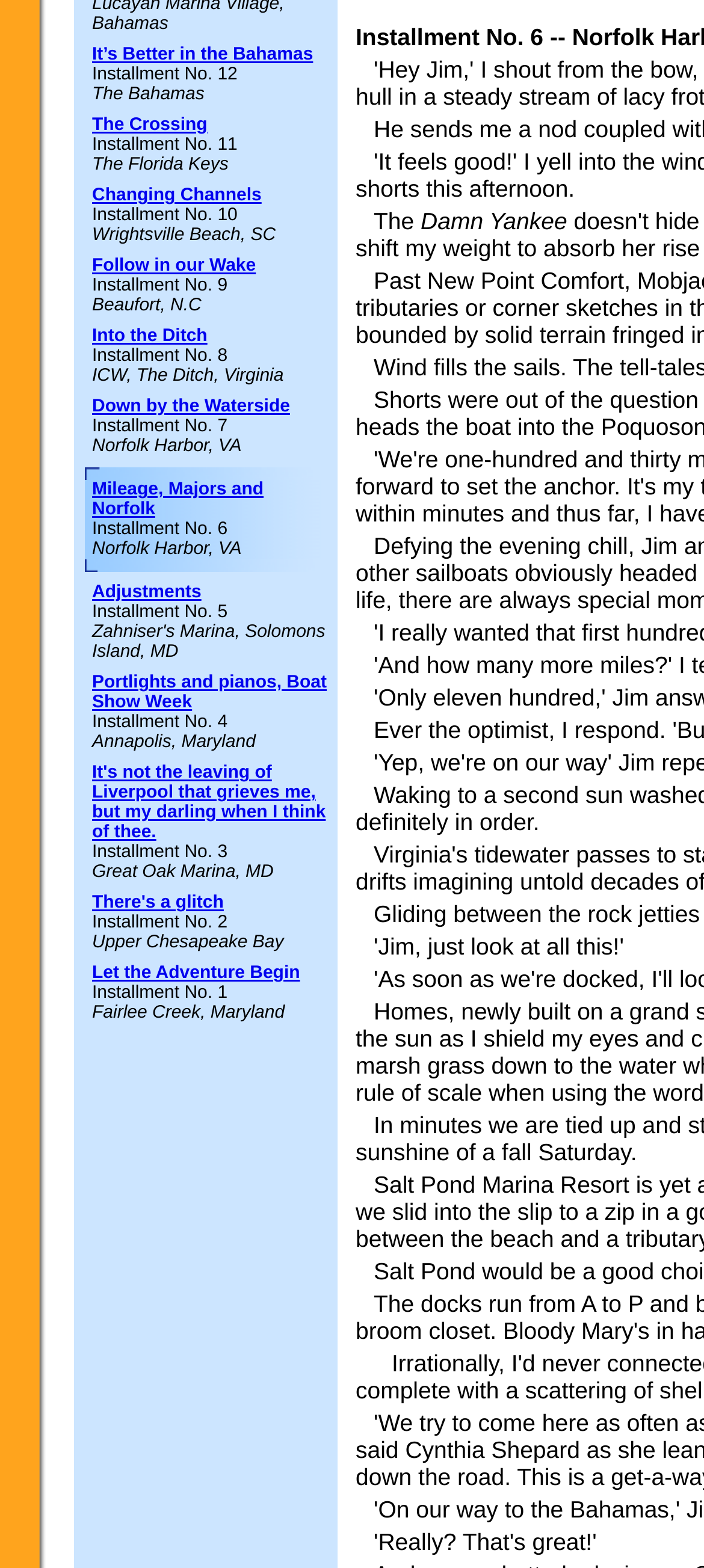Provide the bounding box coordinates of the UI element this sentence describes: "Into the Ditch".

[0.131, 0.208, 0.295, 0.221]